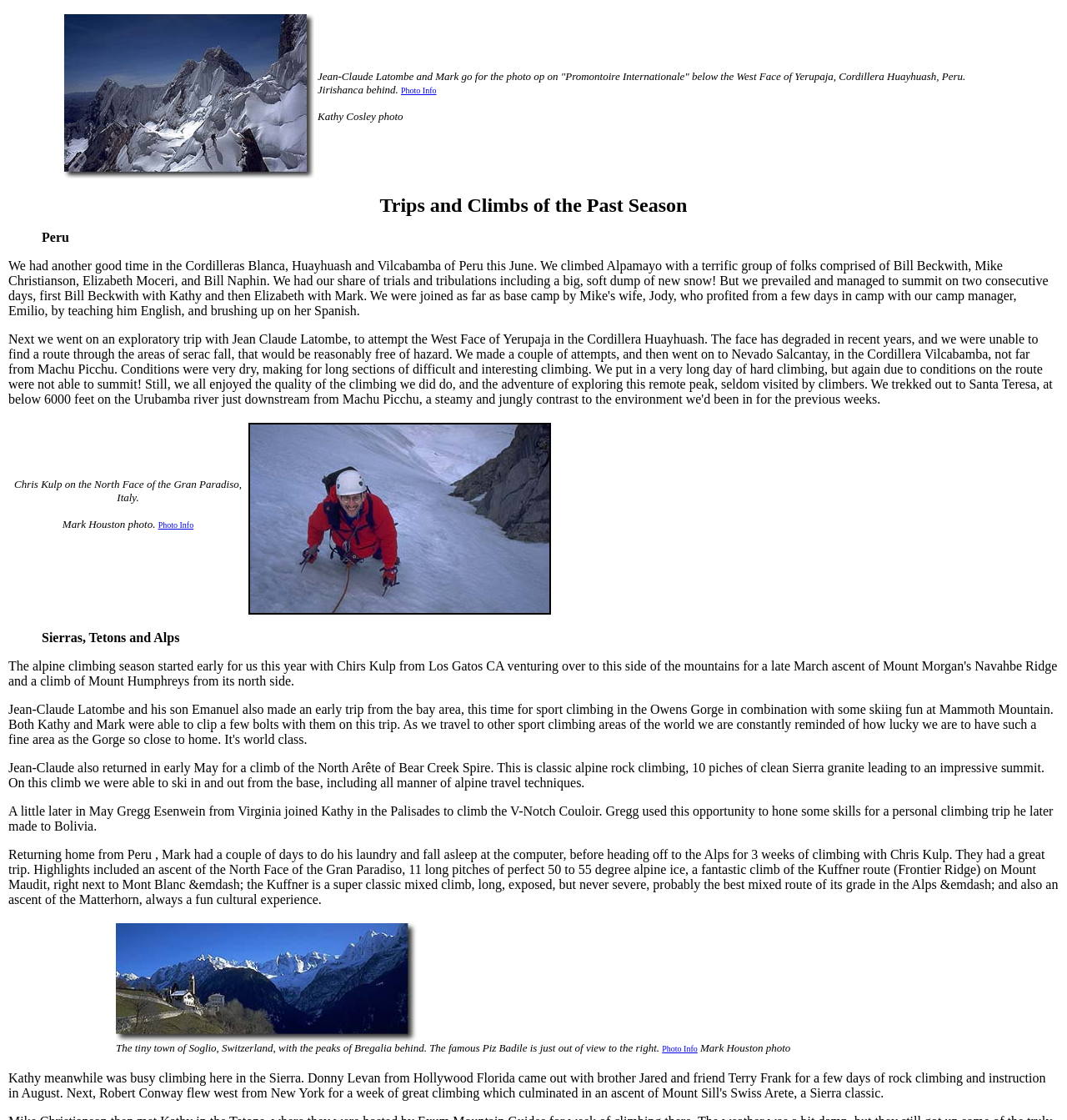Given the element description: "Photo Info", predict the bounding box coordinates of the UI element it refers to, using four float numbers between 0 and 1, i.e., [left, top, right, bottom].

[0.376, 0.076, 0.409, 0.085]